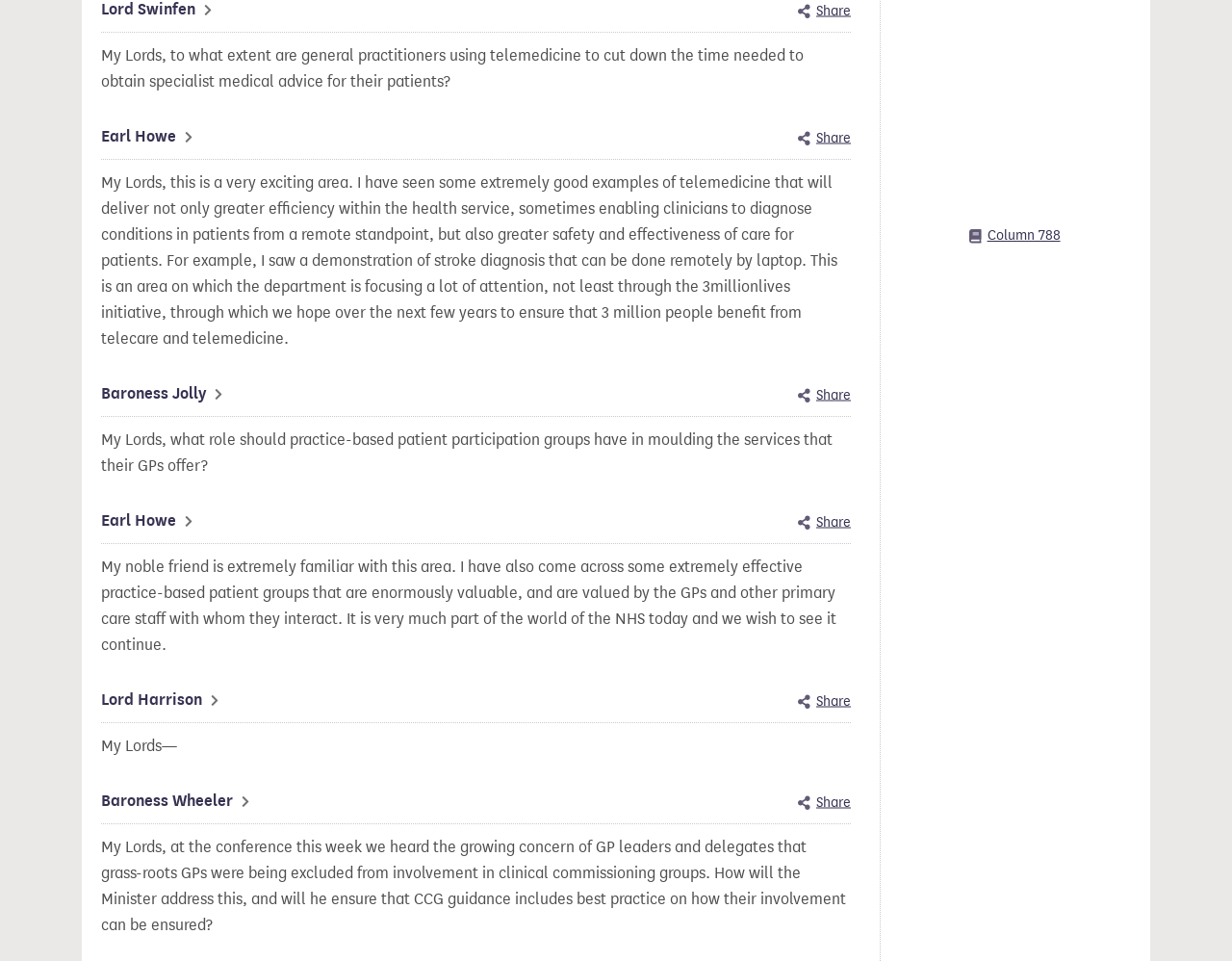Find the bounding box coordinates of the clickable area that will achieve the following instruction: "Share this specific contribution".

[0.648, 0.0, 0.691, 0.022]